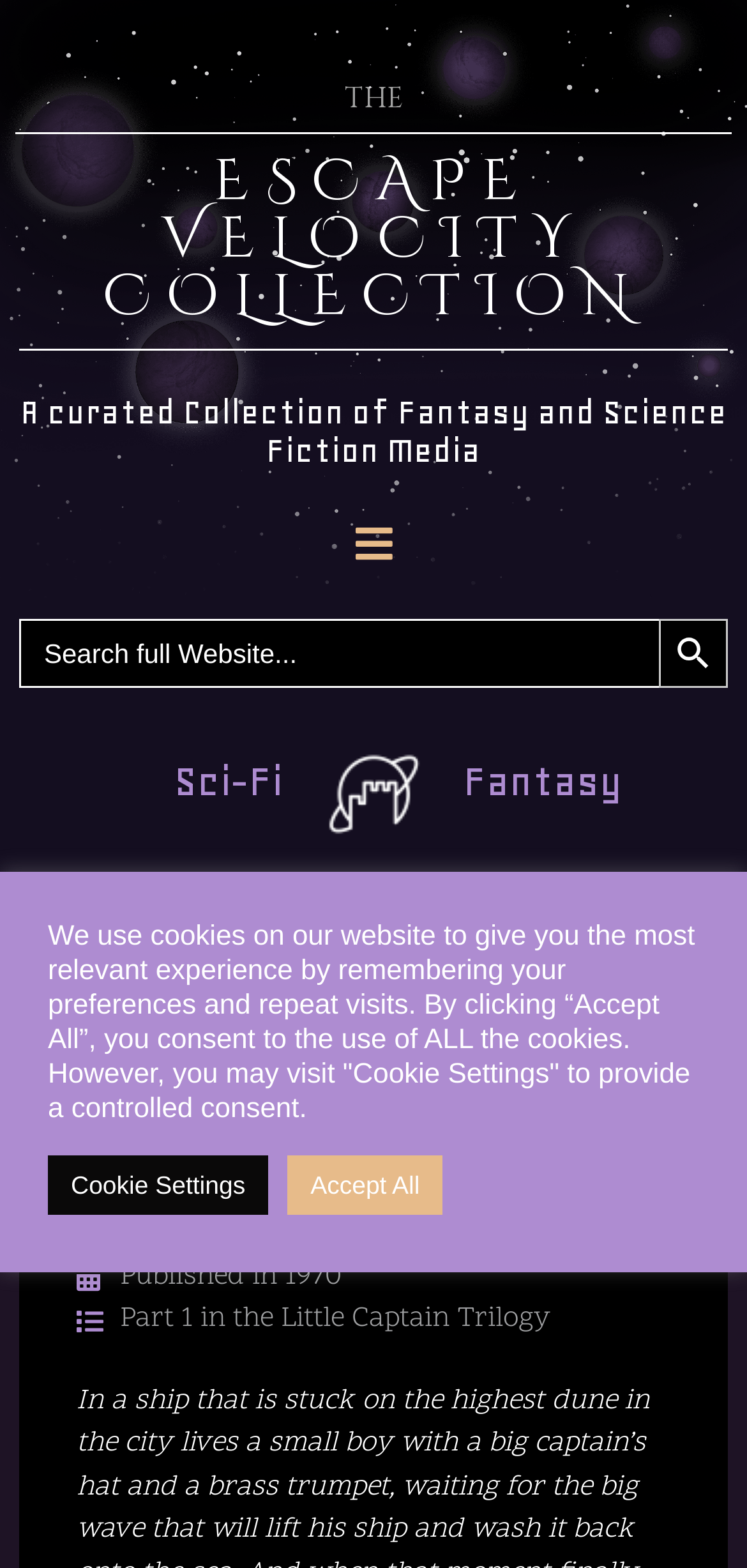Please locate the bounding box coordinates of the region I need to click to follow this instruction: "Click the menu button".

[0.456, 0.324, 0.544, 0.371]